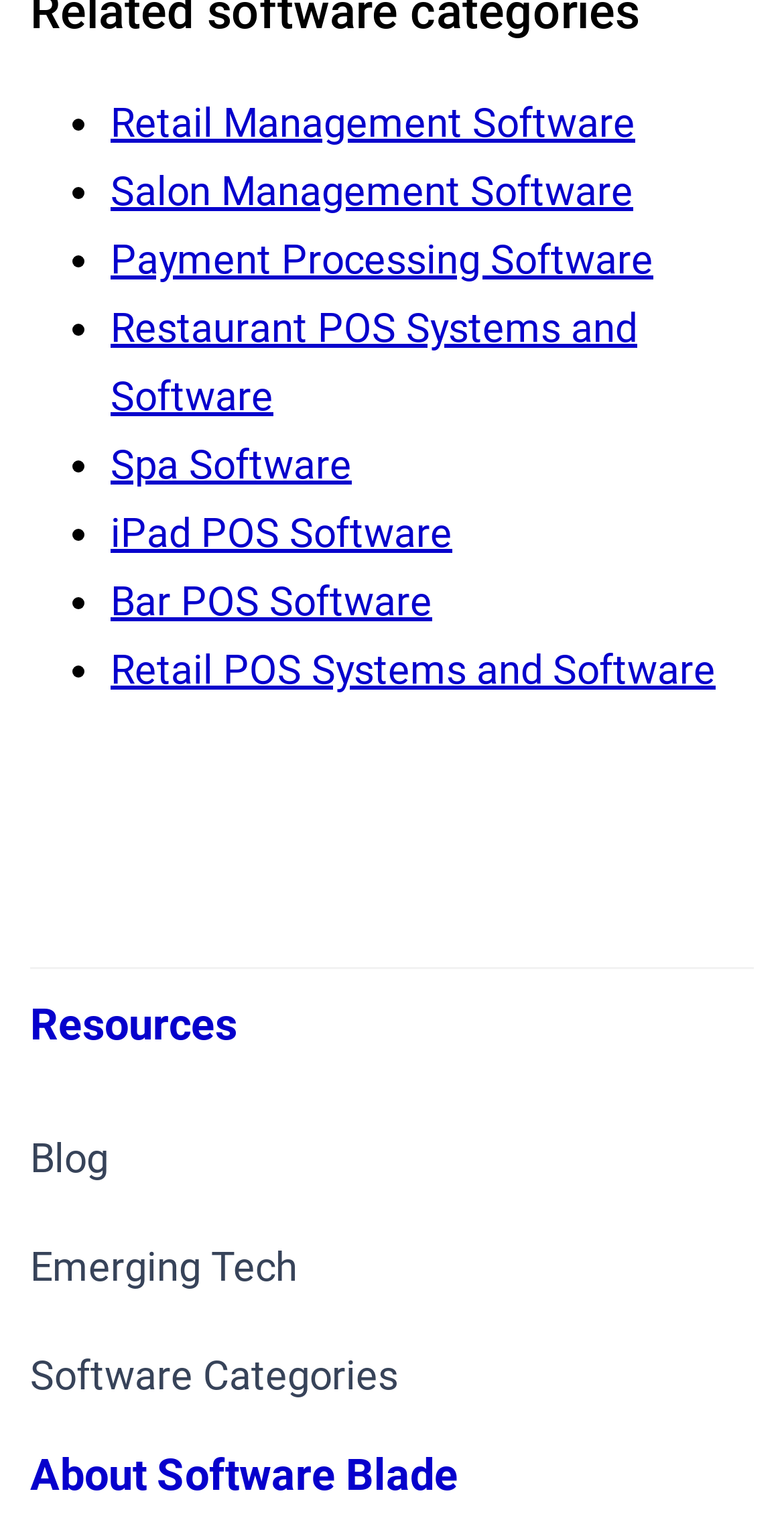Show the bounding box coordinates of the element that should be clicked to complete the task: "Explore Restaurant POS Systems and Software".

[0.141, 0.193, 0.962, 0.283]